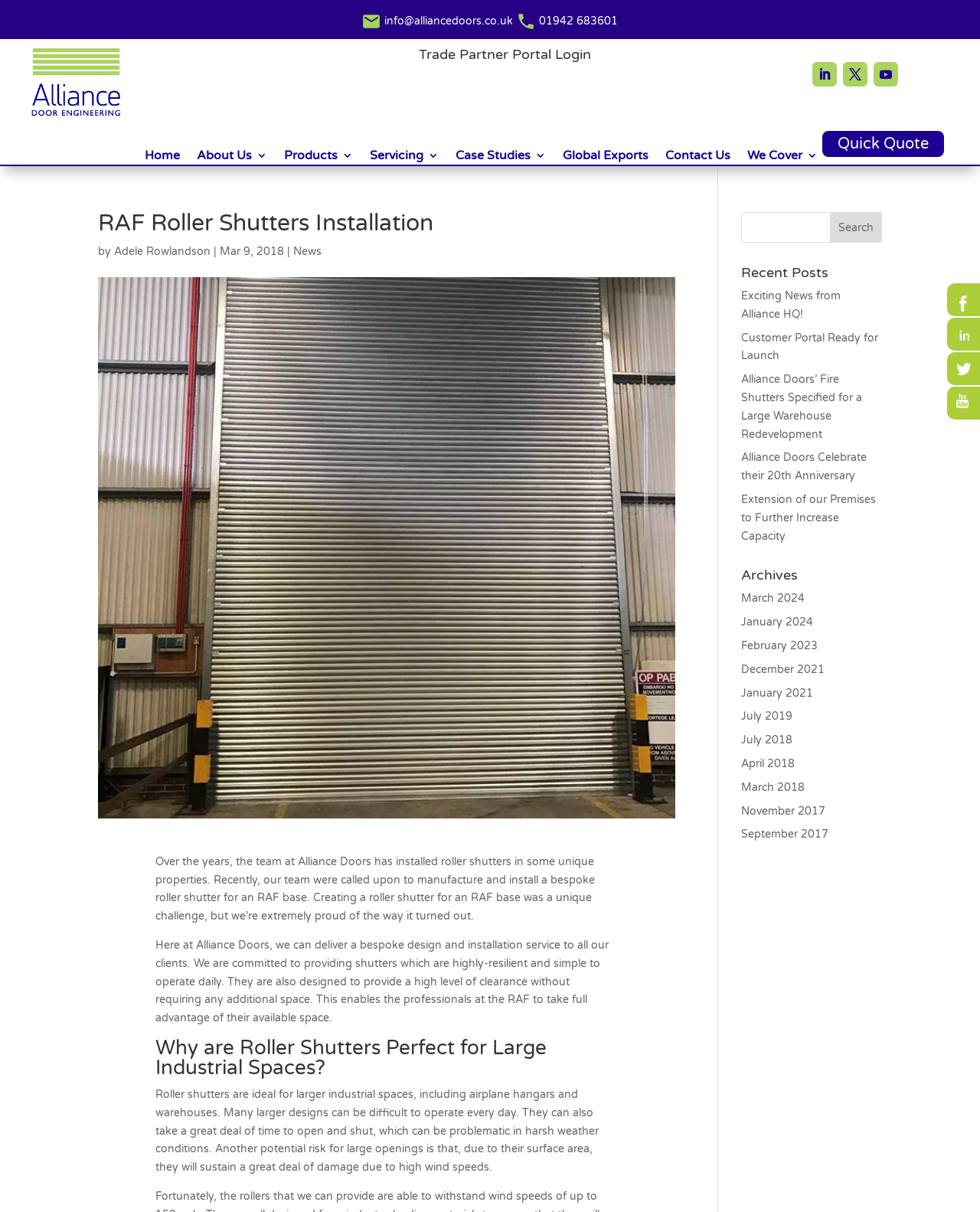Please identify the bounding box coordinates for the region that you need to click to follow this instruction: "Get a quick quote".

[0.837, 0.107, 0.965, 0.131]